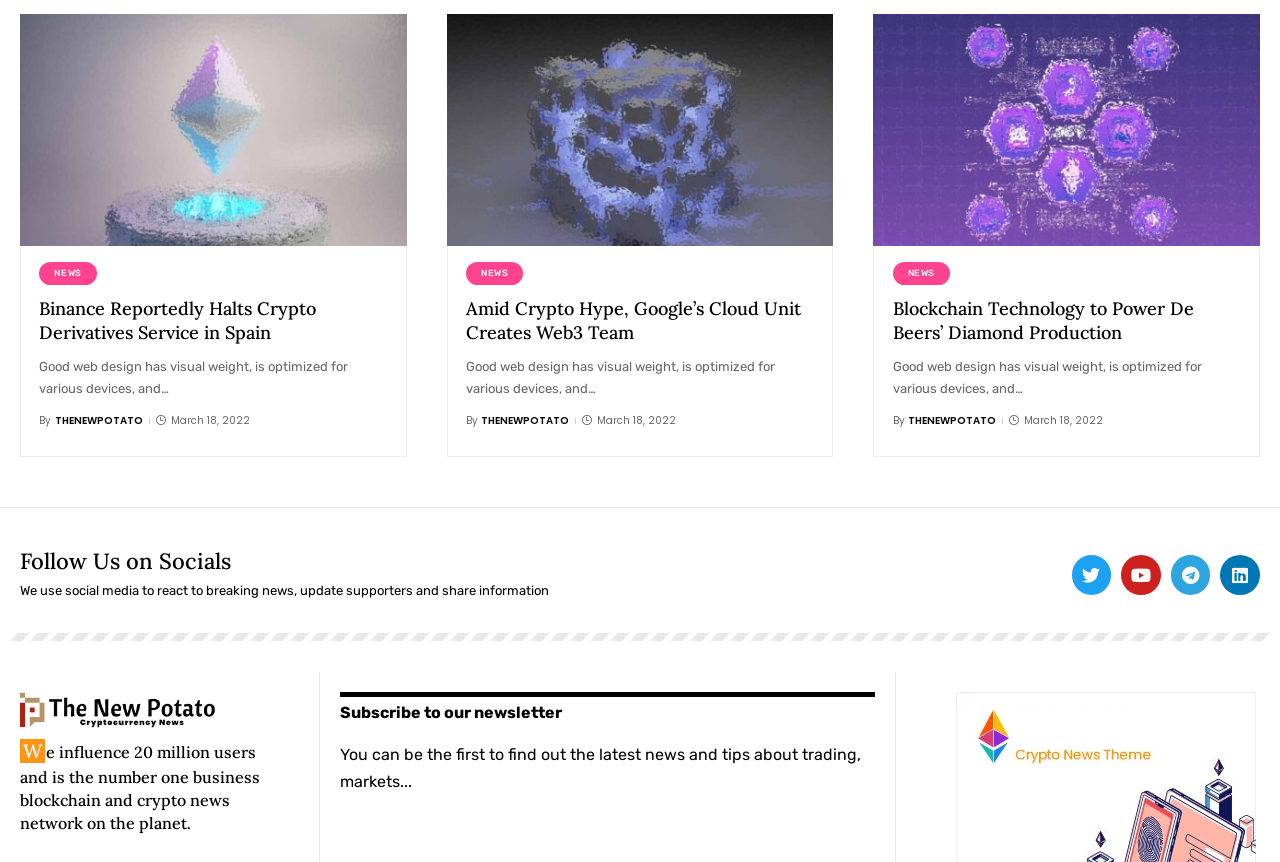Please determine the bounding box coordinates of the section I need to click to accomplish this instruction: "Follow The New Potato on Twitter".

[0.837, 0.644, 0.868, 0.69]